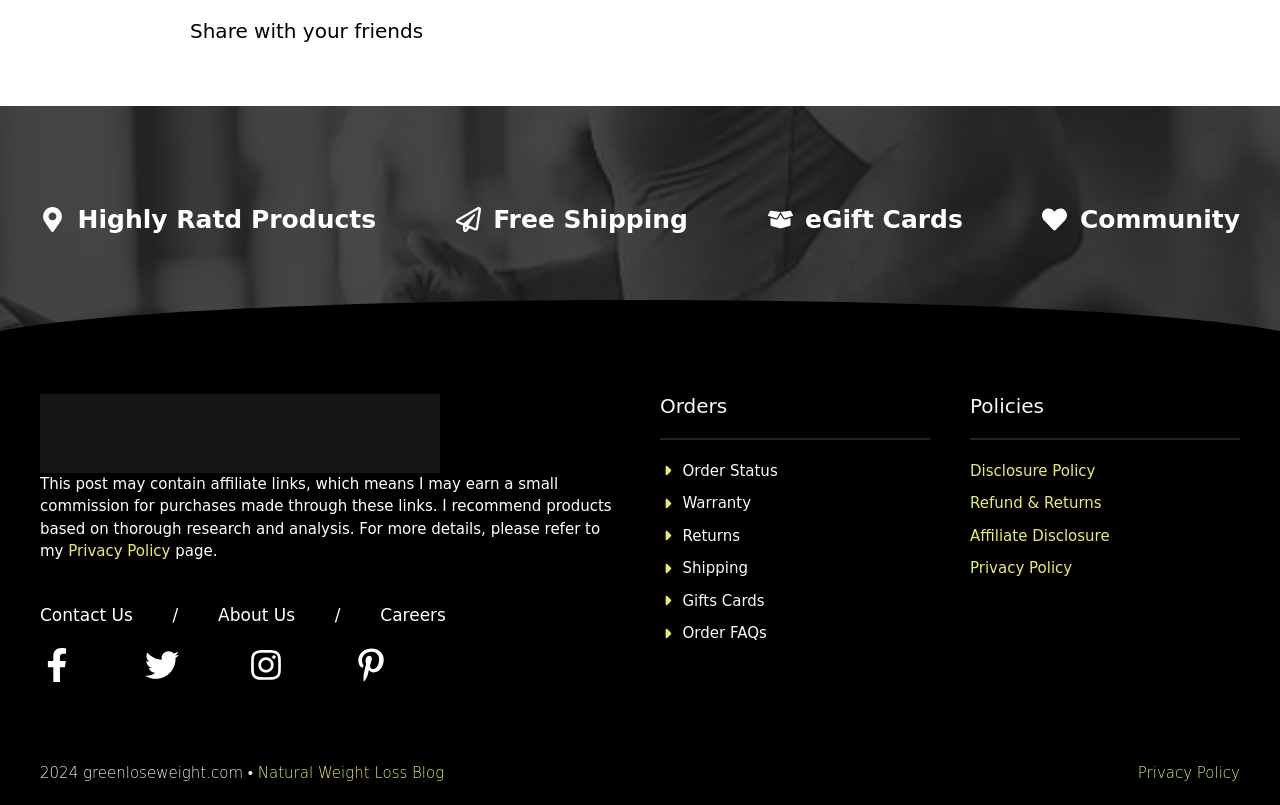Please identify the bounding box coordinates of the element I need to click to follow this instruction: "Share with friends".

[0.148, 0.024, 0.331, 0.053]